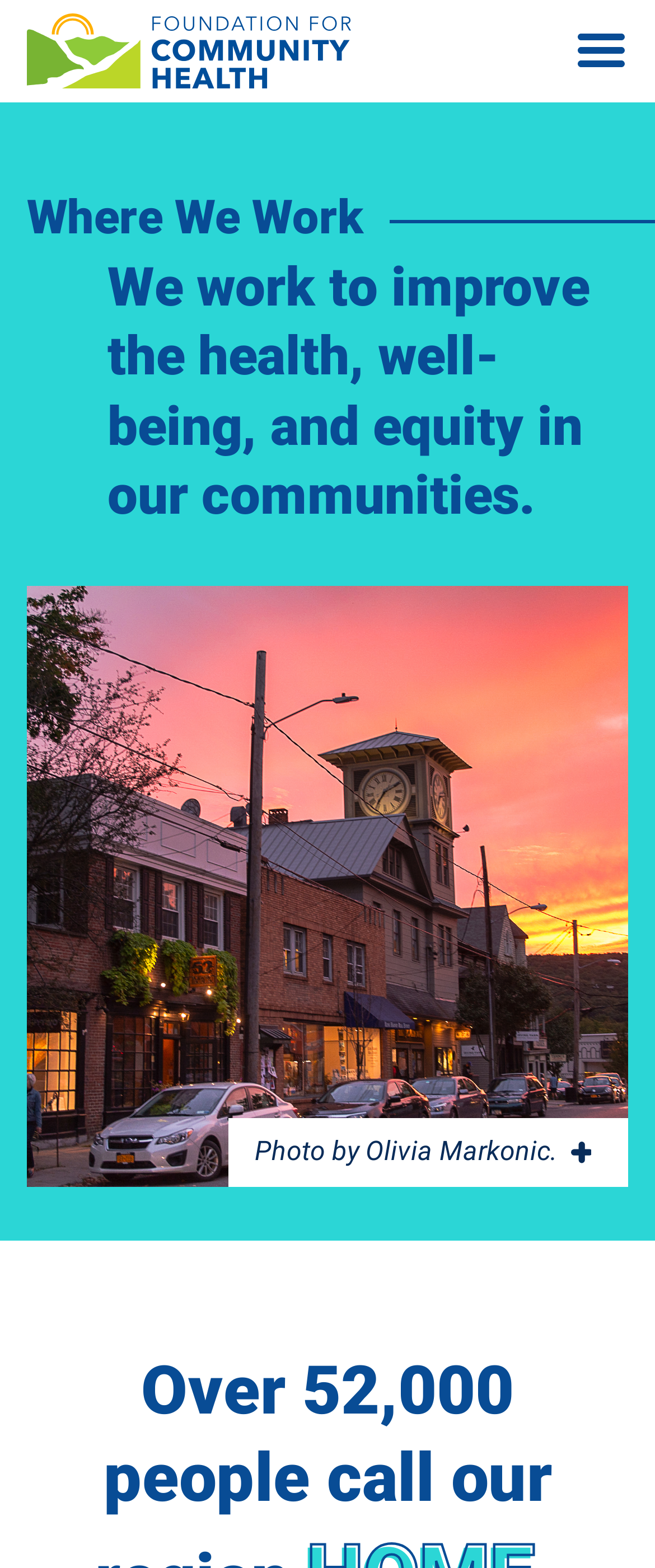What is depicted in the main image?
Provide a detailed and extensive answer to the question.

The main image on the webpage is described as 'Small downtown main street.' which suggests that it depicts a scene of a small downtown main street.